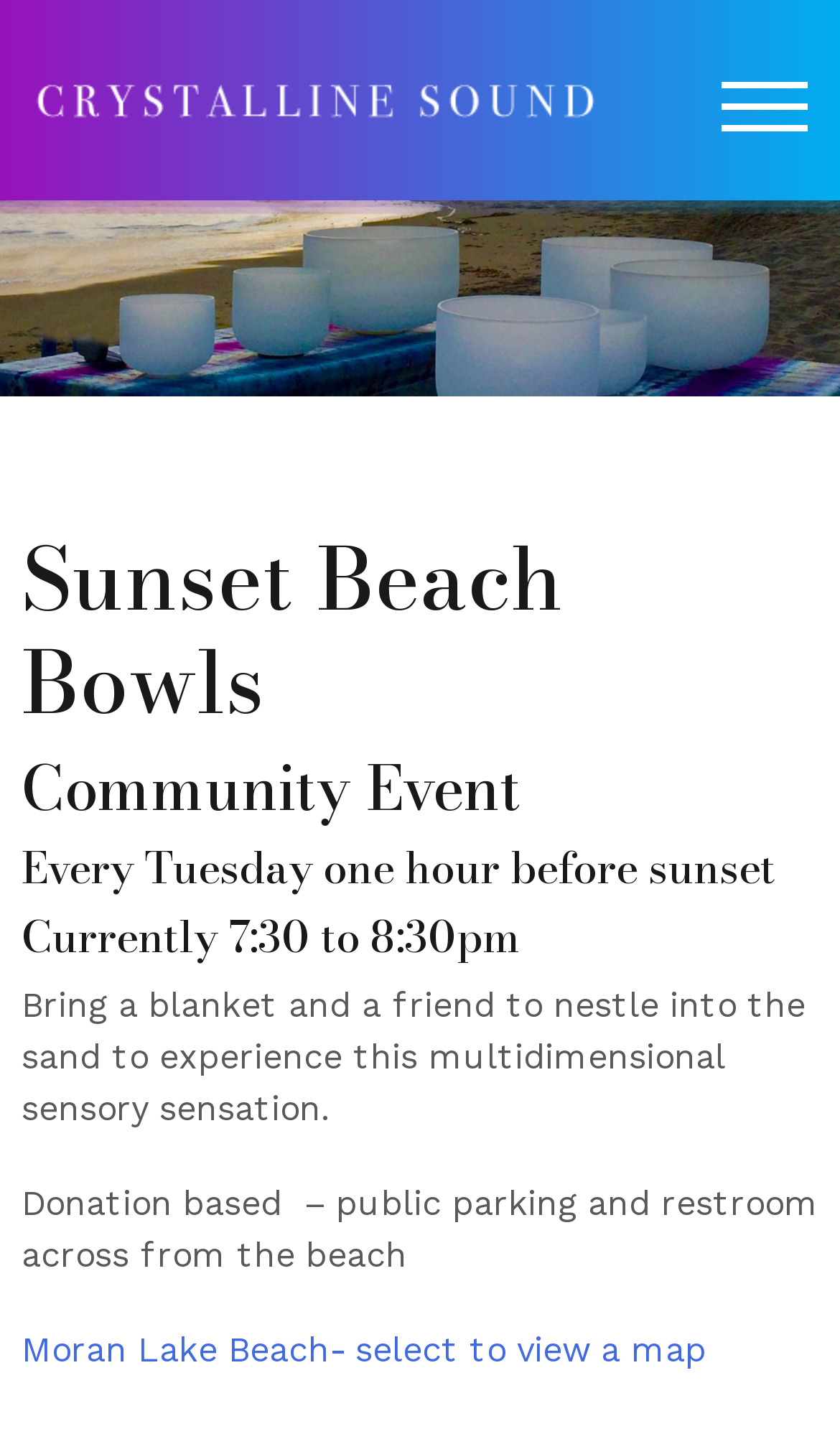What time is the event currently held?
Look at the screenshot and respond with a single word or phrase.

7:30 to 8:30pm